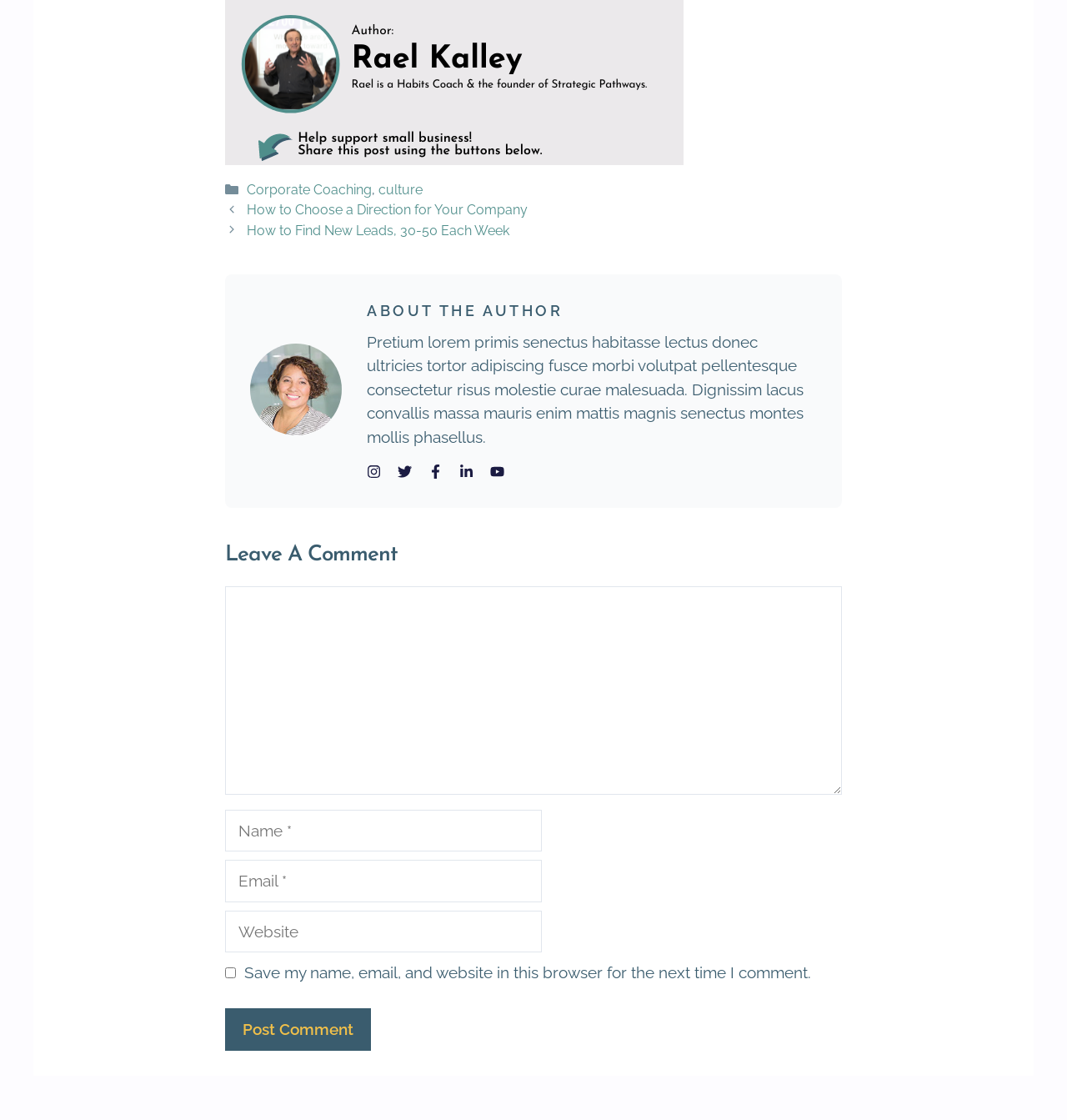What is the author of the post talking about?
Please analyze the image and answer the question with as much detail as possible.

The author of the post is talking about company direction and leads, as indicated by the text 'Pretium lorem primis senectus habitasse lectus donec ultricies tortor adipiscing fusce morbi volutpat pellentesque consectetur risus molestie curae malesuada. Dignissim lacus convallis massa mauris enim mattis magnis senectus montes mollis phasellus.' and the titles of the posts listed.